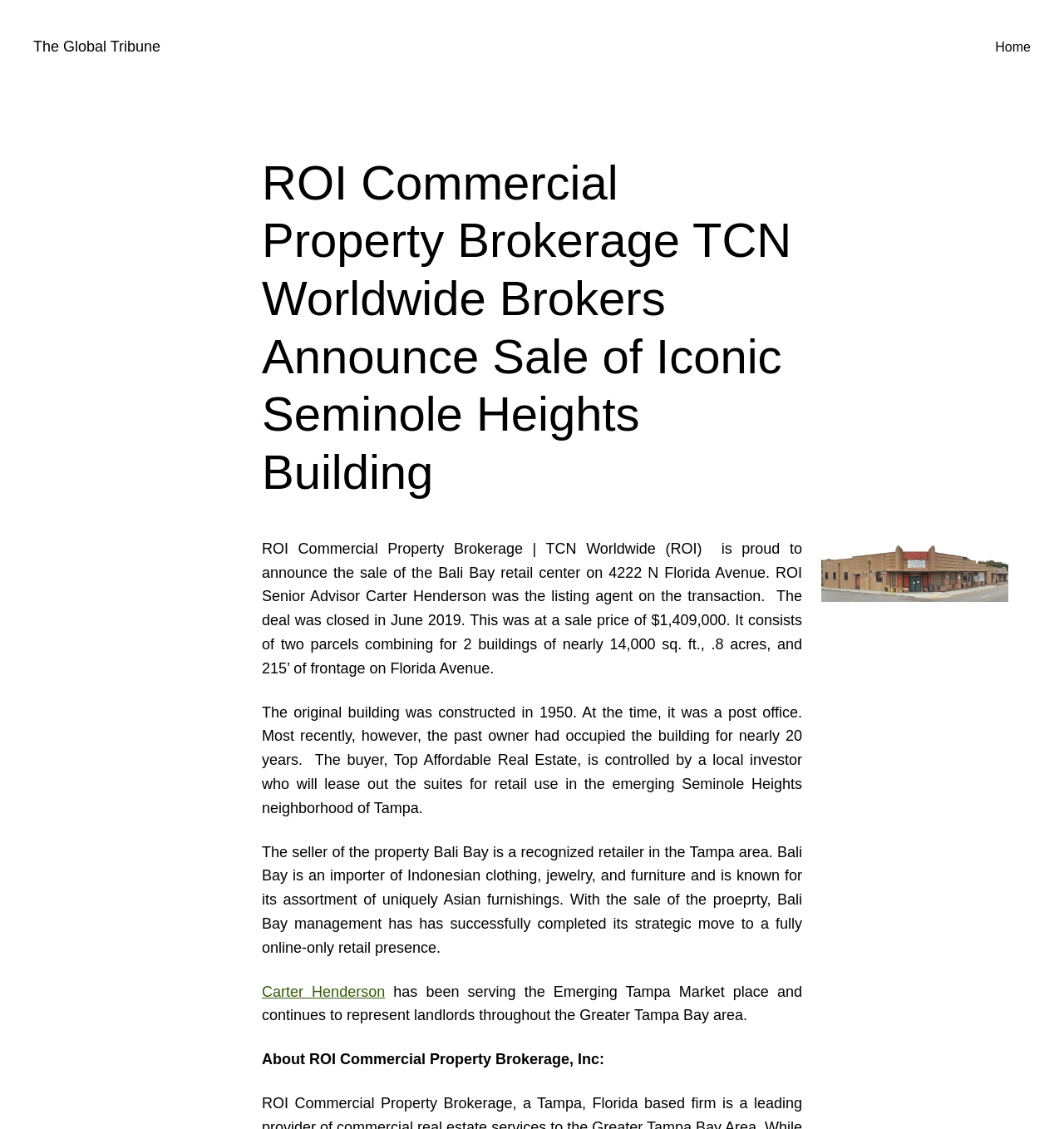What is the original use of the building?
Please look at the screenshot and answer in one word or a short phrase.

post office